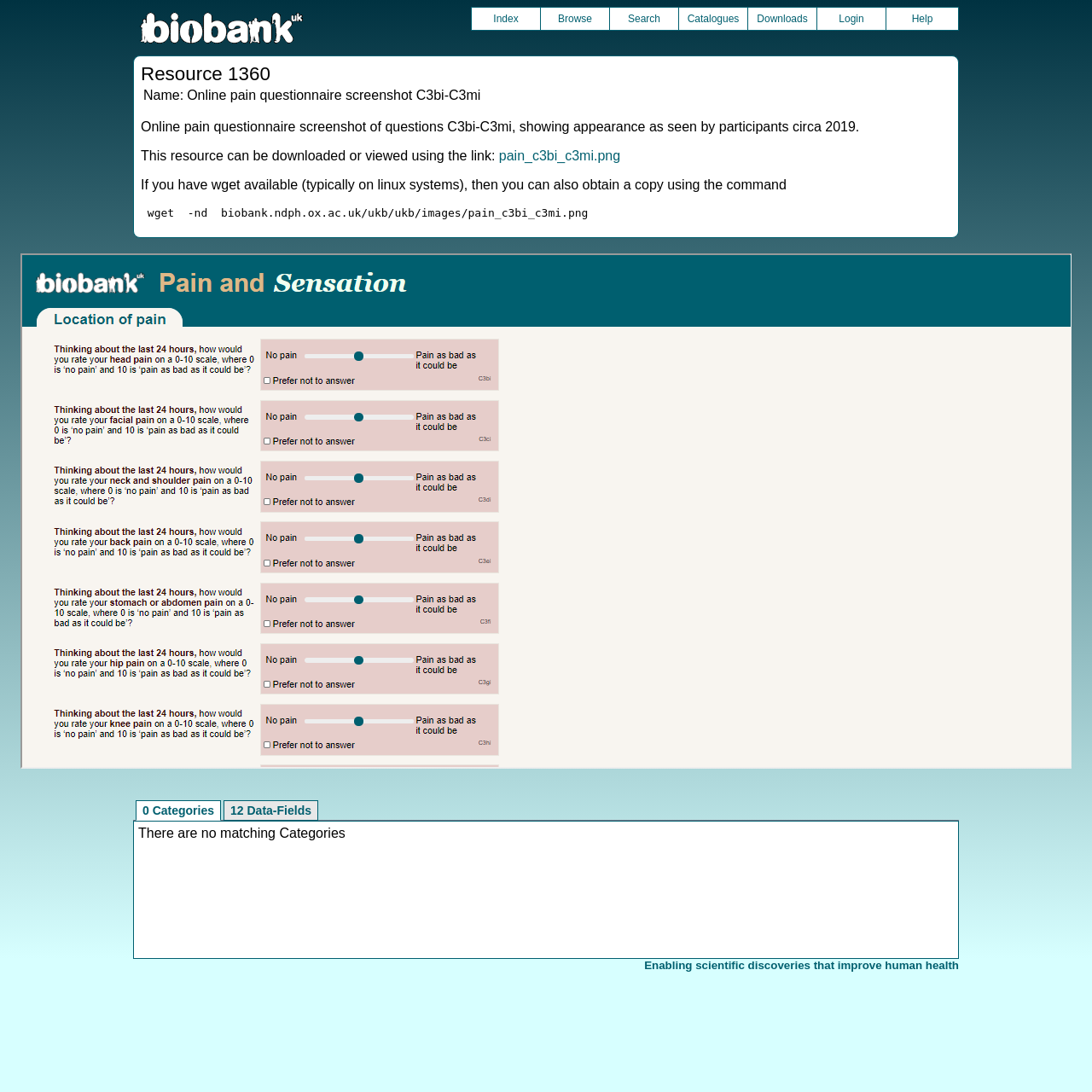Give a detailed account of the webpage.

The webpage is about a resource called "Resource 1360" which appears to be an online pain questionnaire screenshot. At the top of the page, there is a project banner image with a link to it. Below the banner, there are several links to navigate the website, including "Index", "Browse", "Search", "Catalogues", "Downloads", "Login", and "Help". 

To the right of the project banner, there is a title "Resource 1360" in a larger font. Below the title, there is a table with two columns, where the first column has a label "Name:" and the second column has the value "Online pain questionnaire screenshot C3bi-C3mi". 

Below the table, there is a paragraph of text describing the resource, which is an online pain questionnaire screenshot of questions C3bi-C3mi, showing its appearance as seen by participants circa 2019. 

Following the description, there is a link to download or view the resource, and a note on how to obtain a copy using the wget command. 

The majority of the page is taken up by an iframe, which occupies most of the page's real estate. 

At the bottom of the page, there are links to "0 Categories" and "12 Data-Fields", and a note stating that there are no matching categories. Finally, there is a footer with a tagline "Enabling scientific discoveries that improve human health".